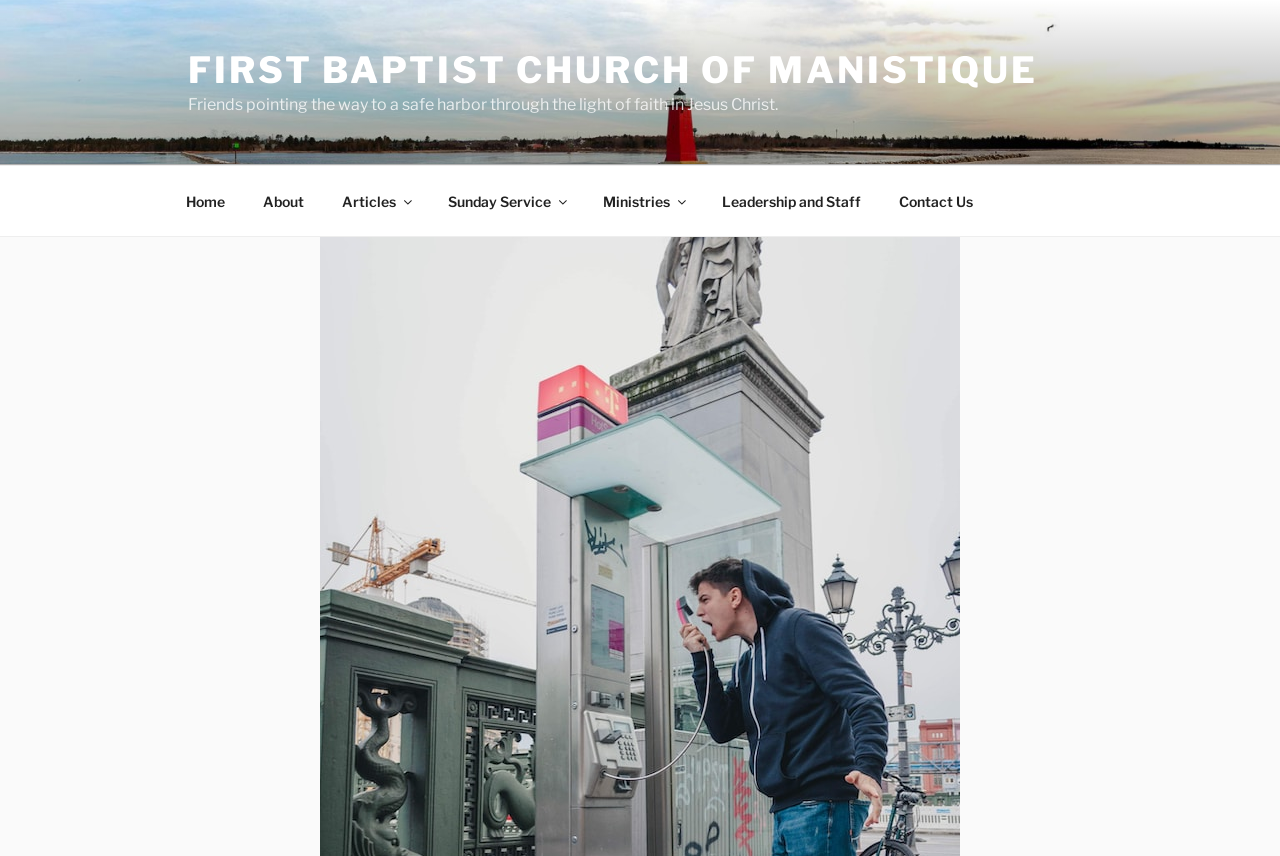Use a single word or phrase to answer the question:
What is the name of the church?

First Baptist Church of Manistique